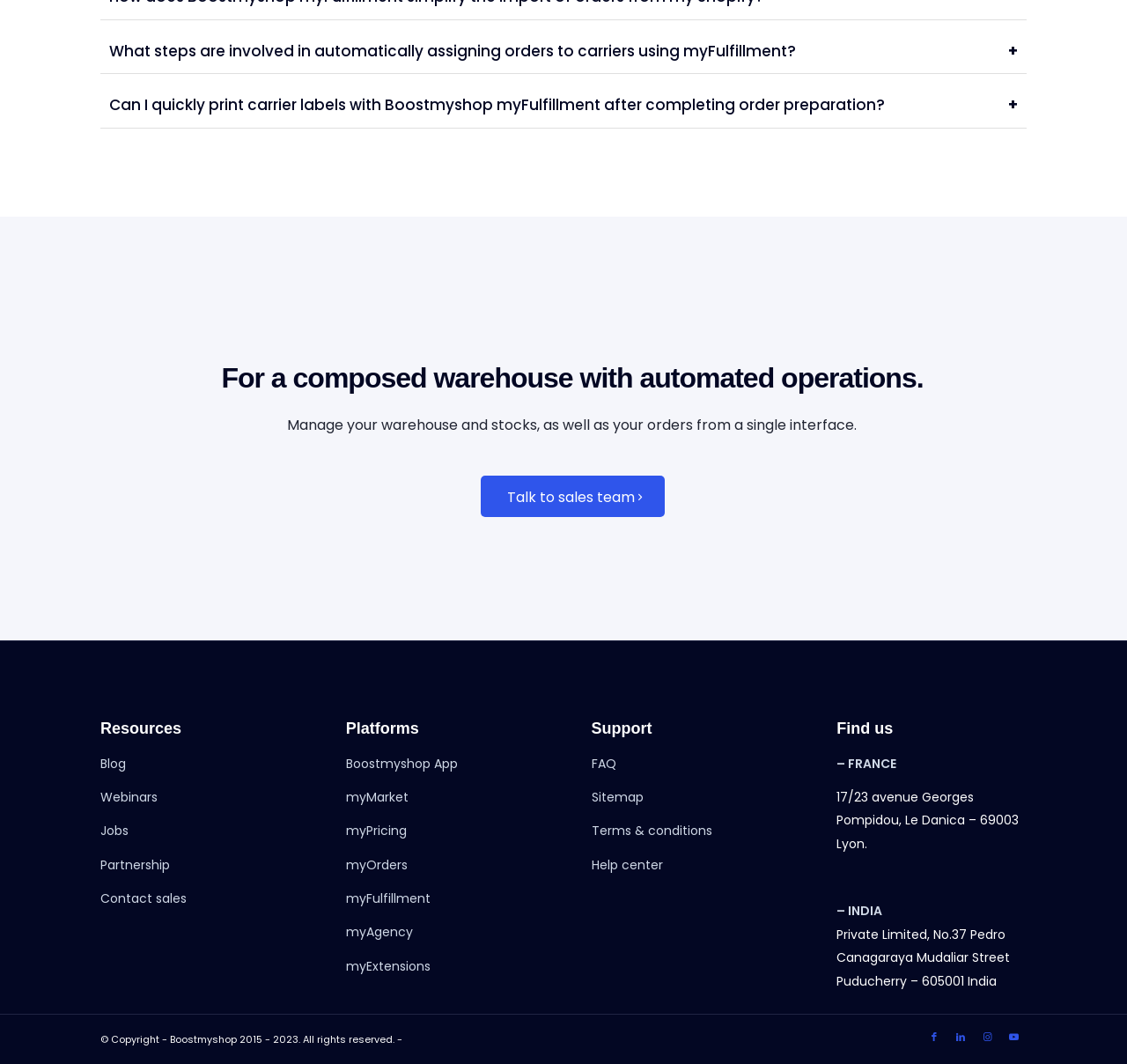Identify the bounding box coordinates for the UI element that matches this description: "Boostmyshop App".

[0.307, 0.709, 0.406, 0.726]